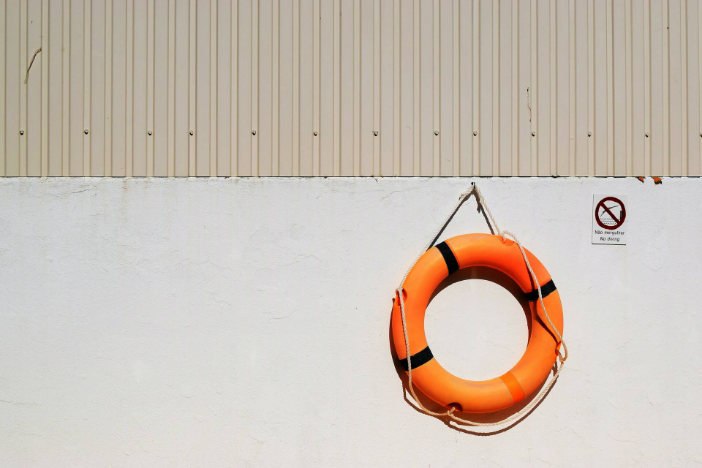With reference to the screenshot, provide a detailed response to the question below:
What is prohibited according to the sign?

The sign visible at the side of the lifebuoy prohibits smoking, adding context to the setting and suggesting that the lifebuoy is located in a public space where safety regulations are in place.